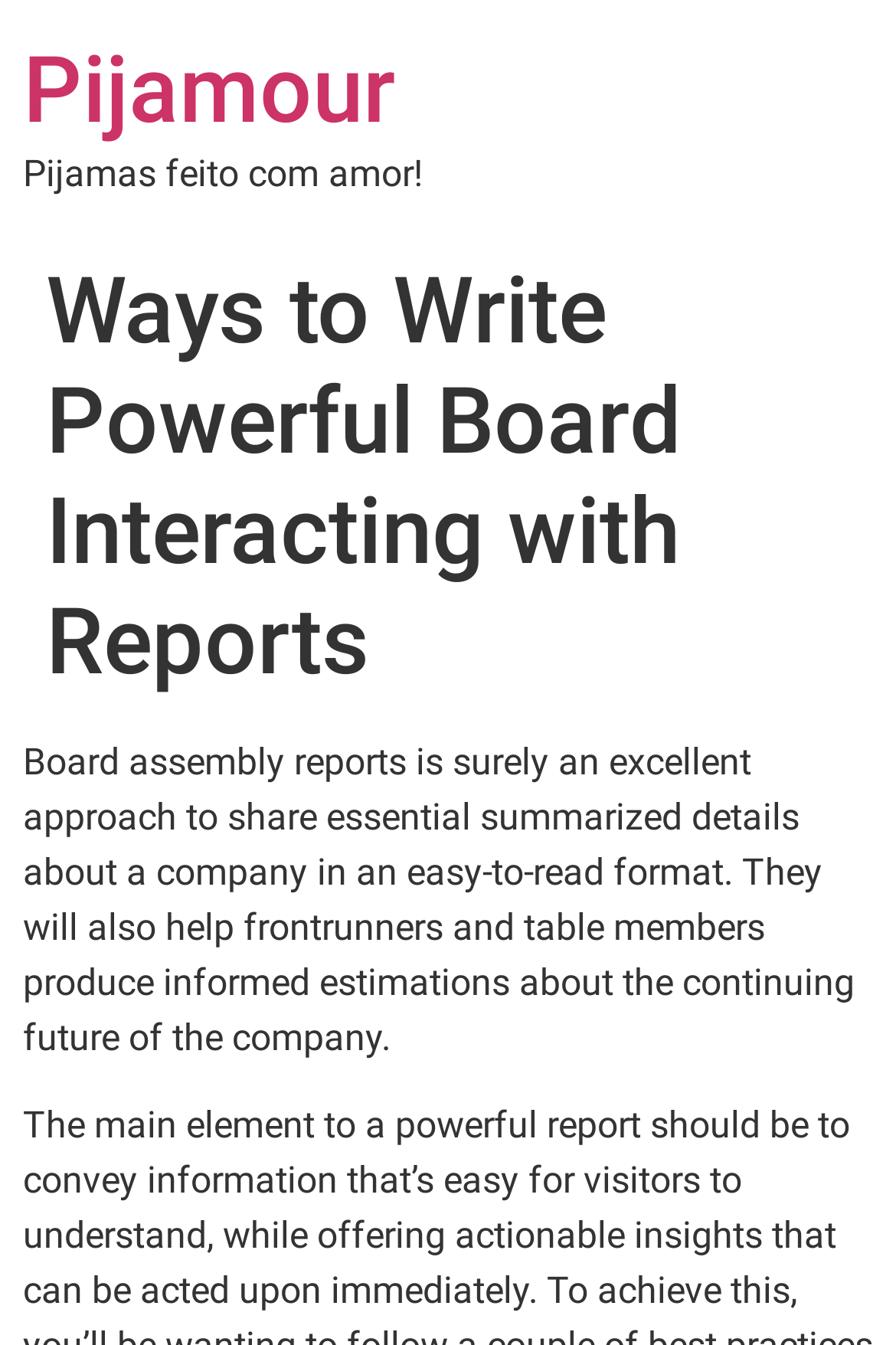Identify the bounding box coordinates for the UI element described as: "Pijamour".

[0.026, 0.027, 0.441, 0.108]